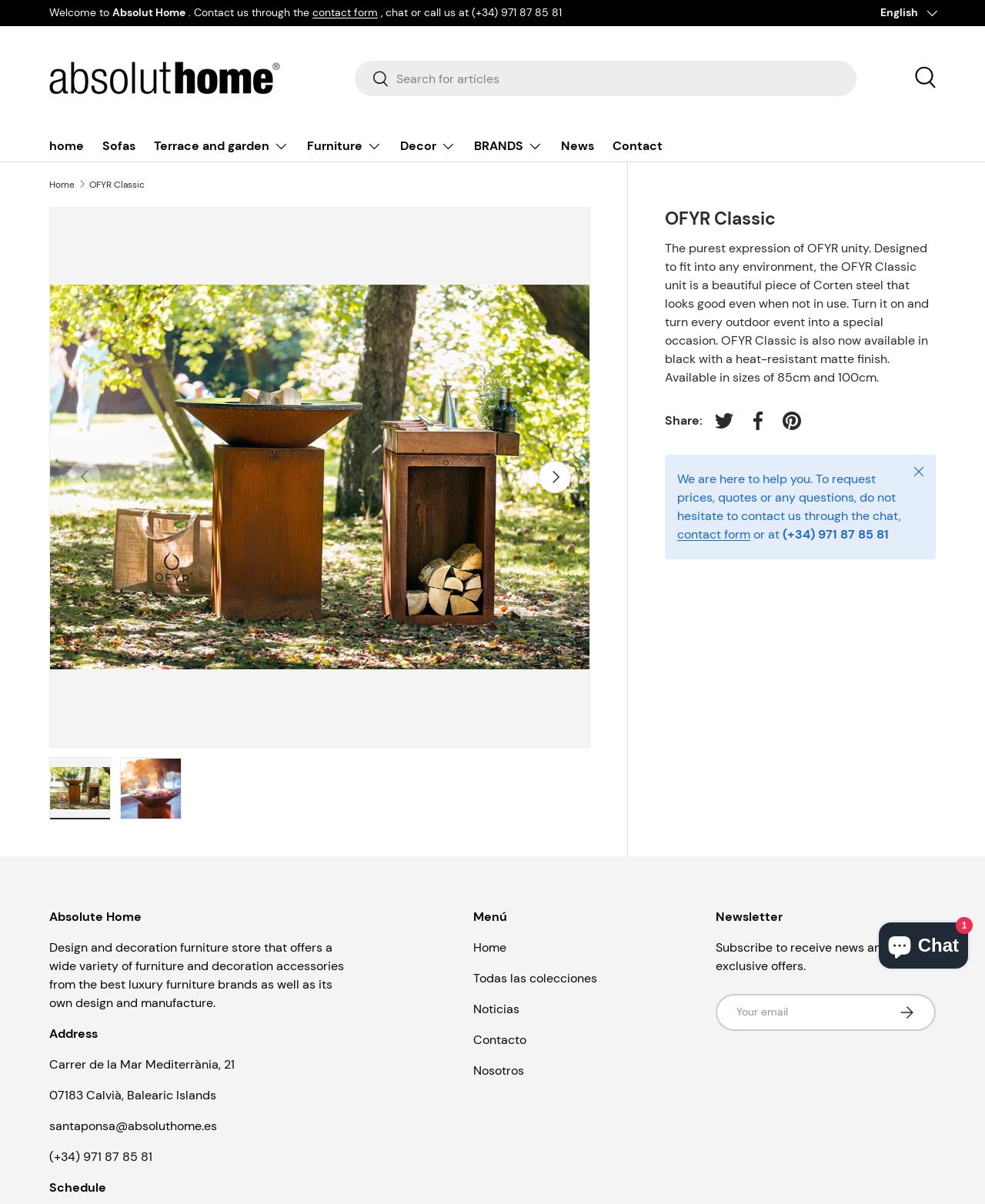Please find the bounding box coordinates of the clickable region needed to complete the following instruction: "Change language". The bounding box coordinates must consist of four float numbers between 0 and 1, i.e., [left, top, right, bottom].

[0.894, 0.004, 0.95, 0.018]